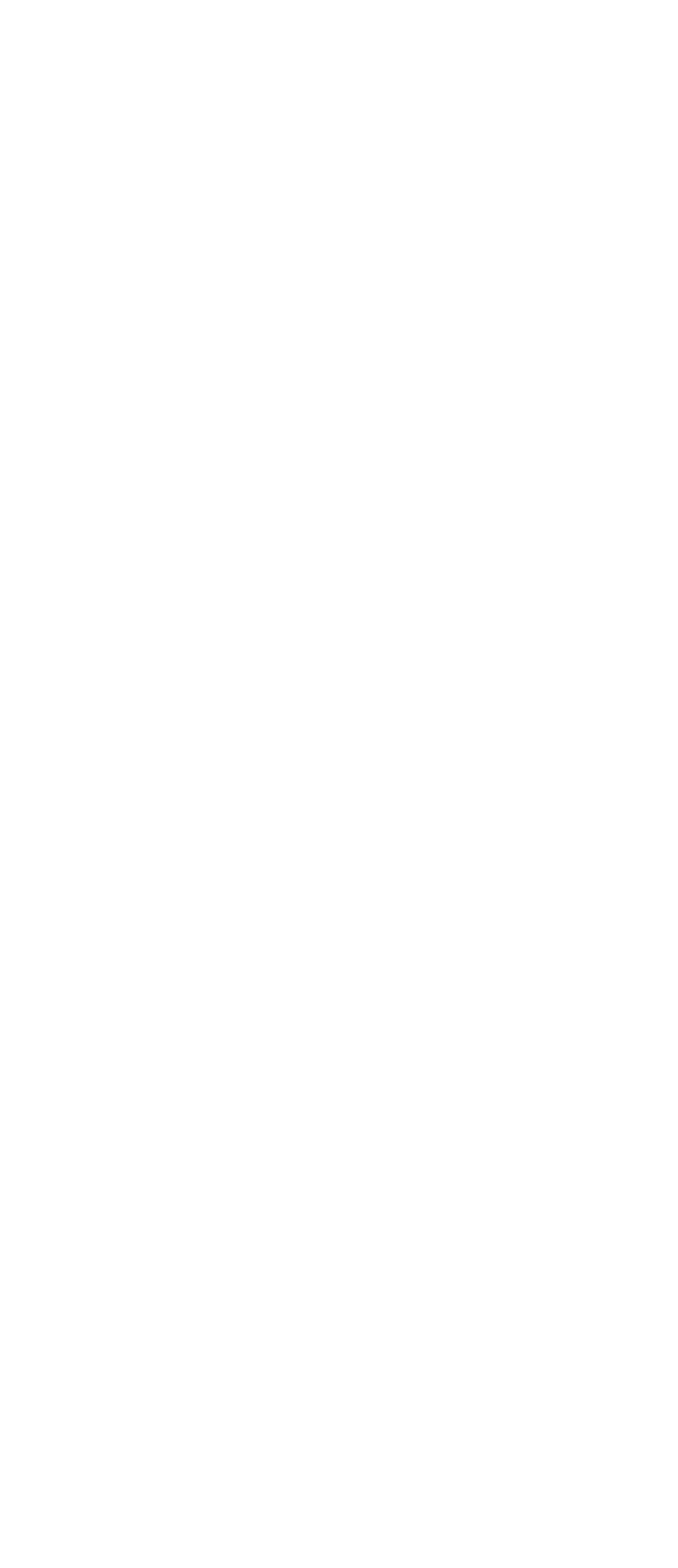Respond with a single word or phrase for the following question: 
How many social media icons are there?

3